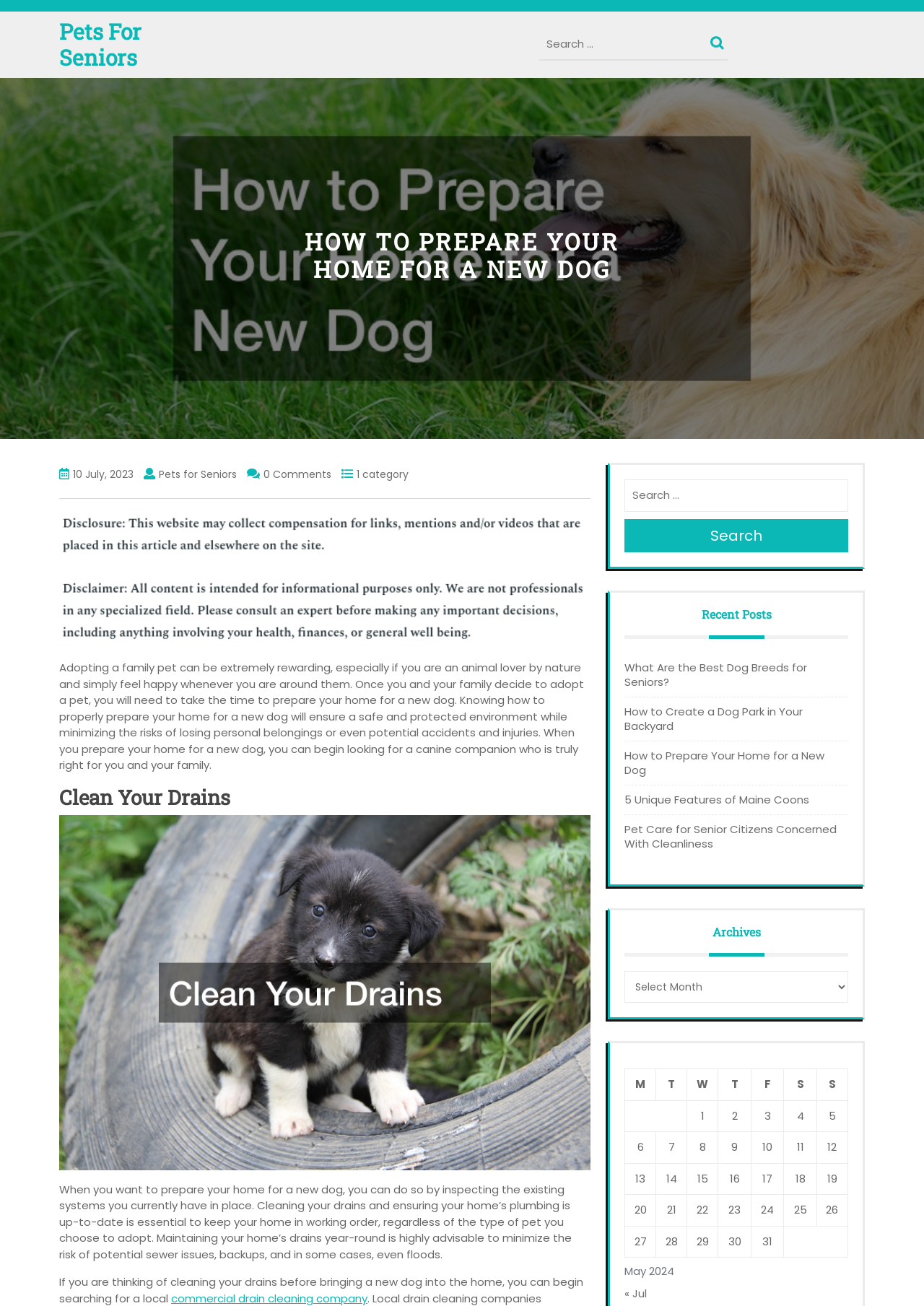Find and specify the bounding box coordinates that correspond to the clickable region for the instruction: "Search for something".

[0.584, 0.022, 0.767, 0.045]